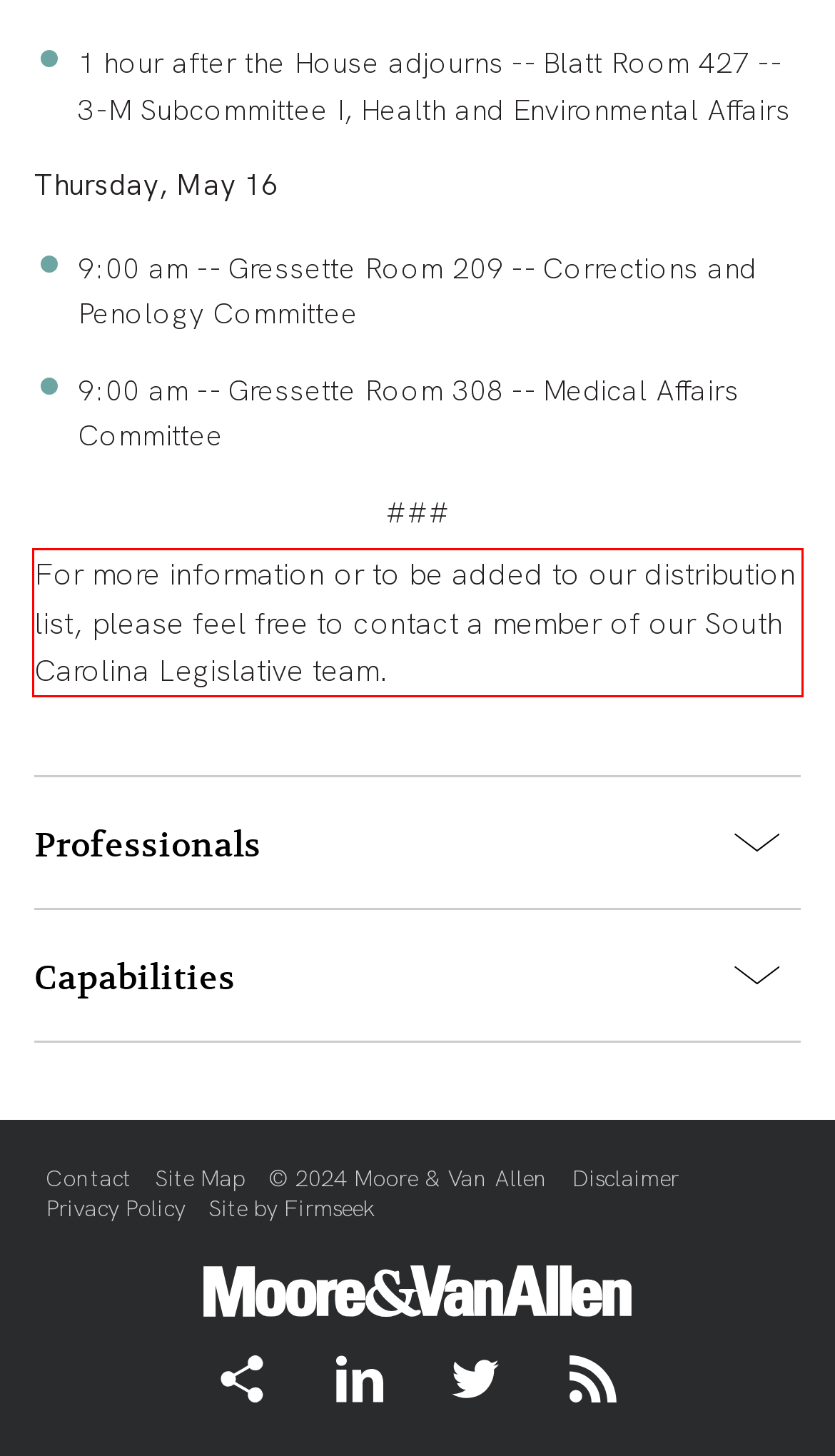Using the webpage screenshot, recognize and capture the text within the red bounding box.

For more information or to be added to our distribution list, please feel free to contact a member of our South Carolina Legislative team.